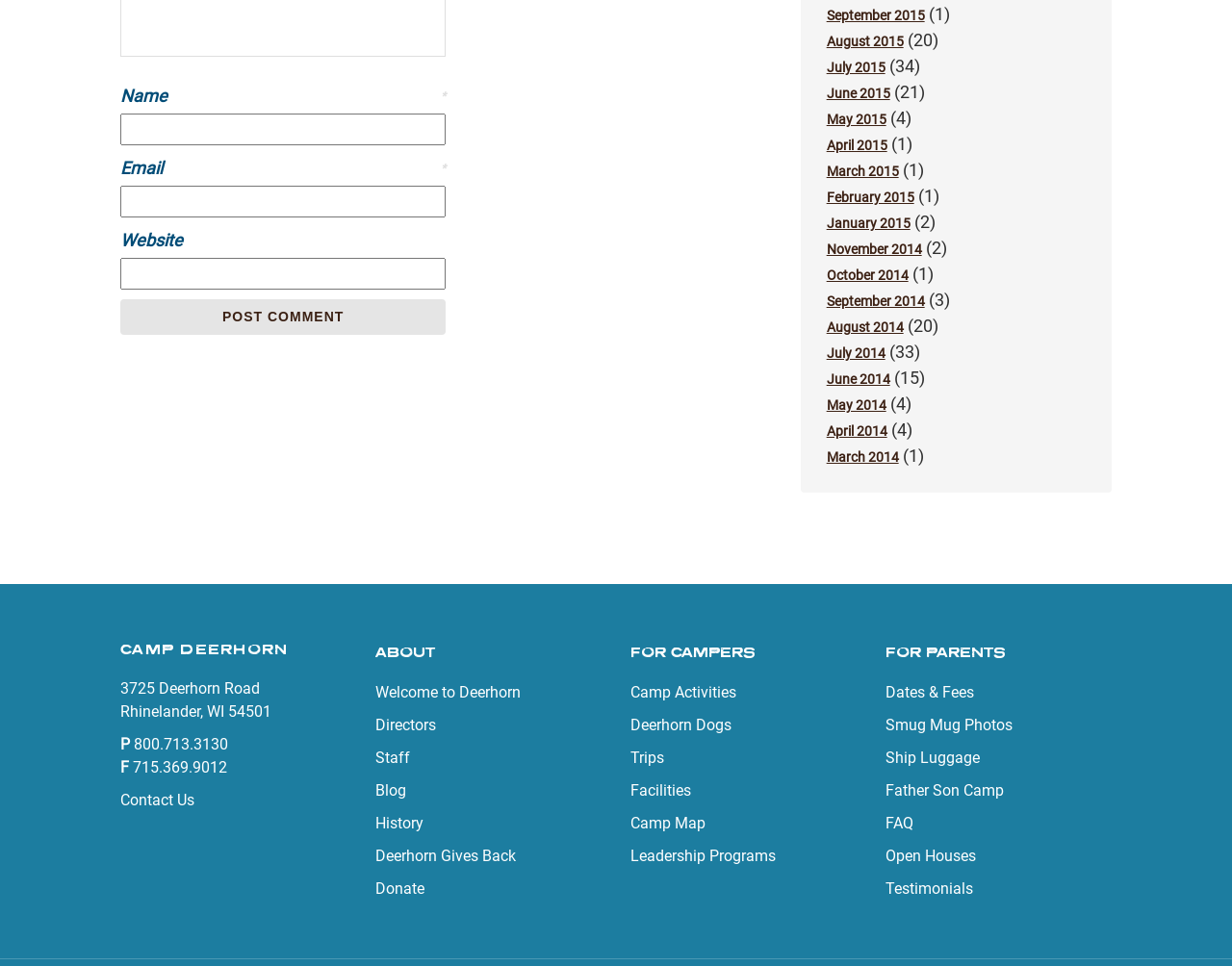Locate the UI element described by Father Son Camp in the provided webpage screenshot. Return the bounding box coordinates in the format (top-left x, top-left y, bottom-right x, bottom-right y), ensuring all values are between 0 and 1.

[0.719, 0.809, 0.815, 0.828]